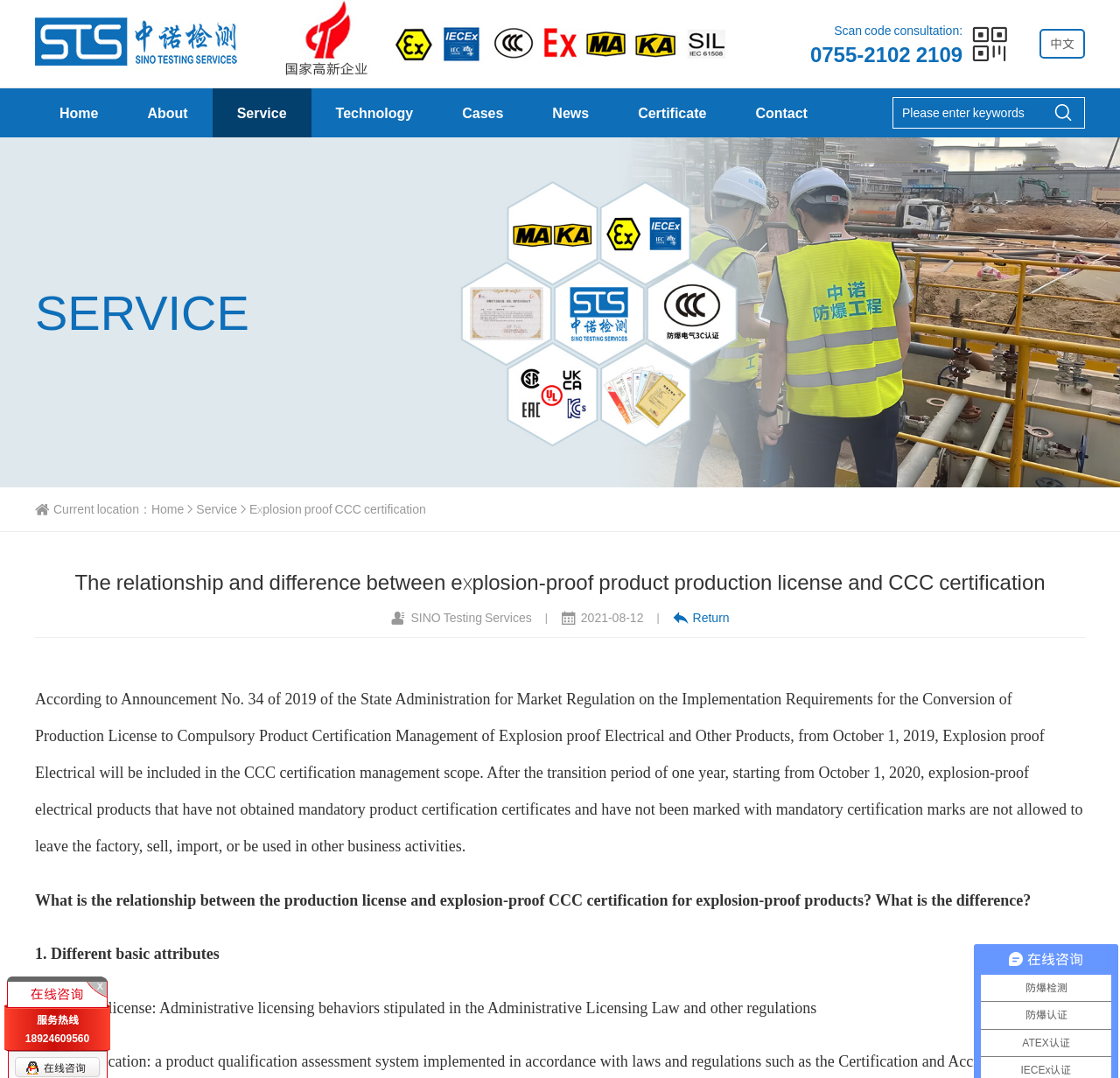Locate the bounding box coordinates of the clickable element to fulfill the following instruction: "Click the '在线咨询' link". Provide the coordinates as four float numbers between 0 and 1 in the format [left, top, right, bottom].

[0.039, 0.983, 0.076, 0.997]